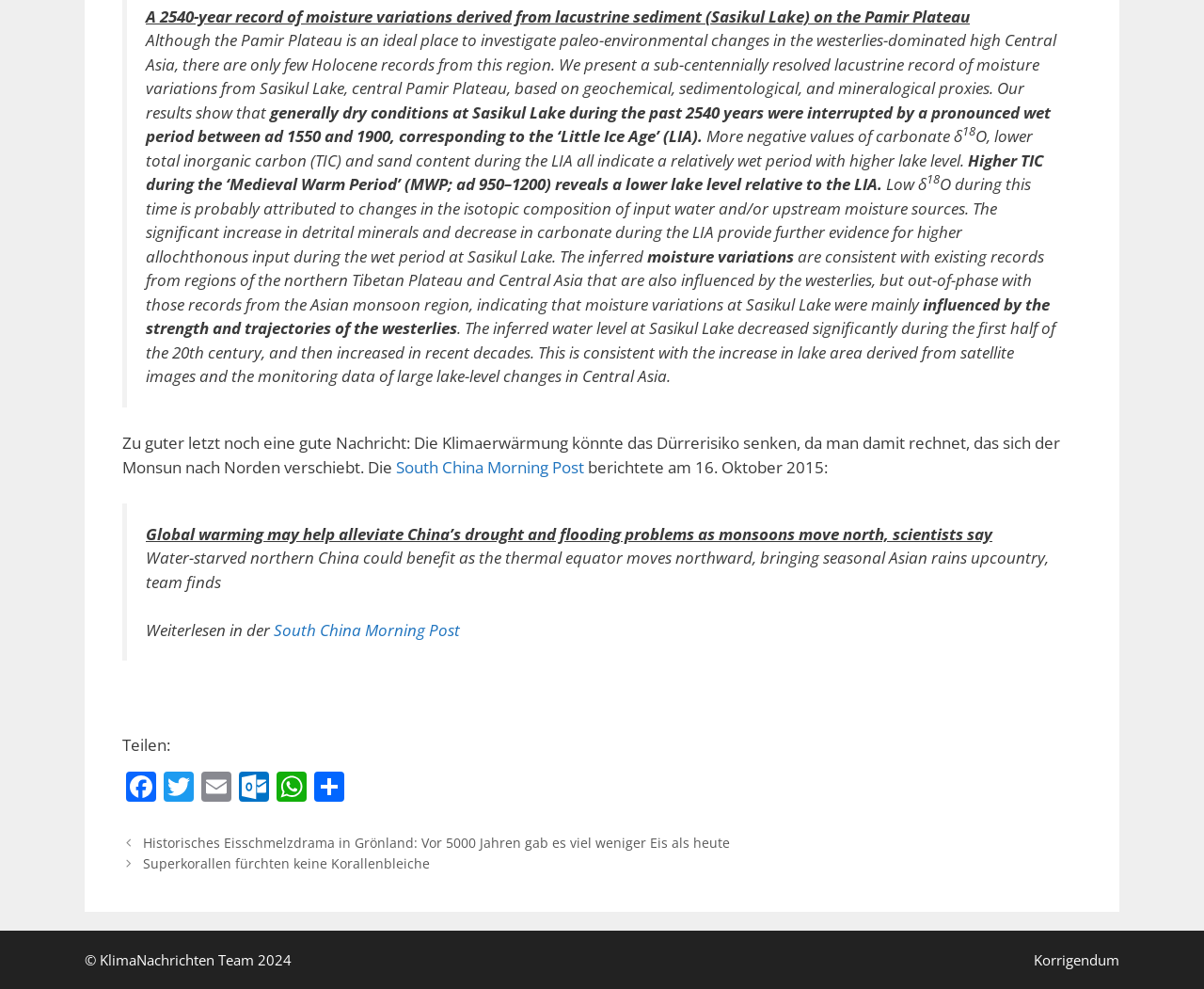What is the copyright year mentioned at the bottom of the page?
Please provide a single word or phrase as your answer based on the image.

2024